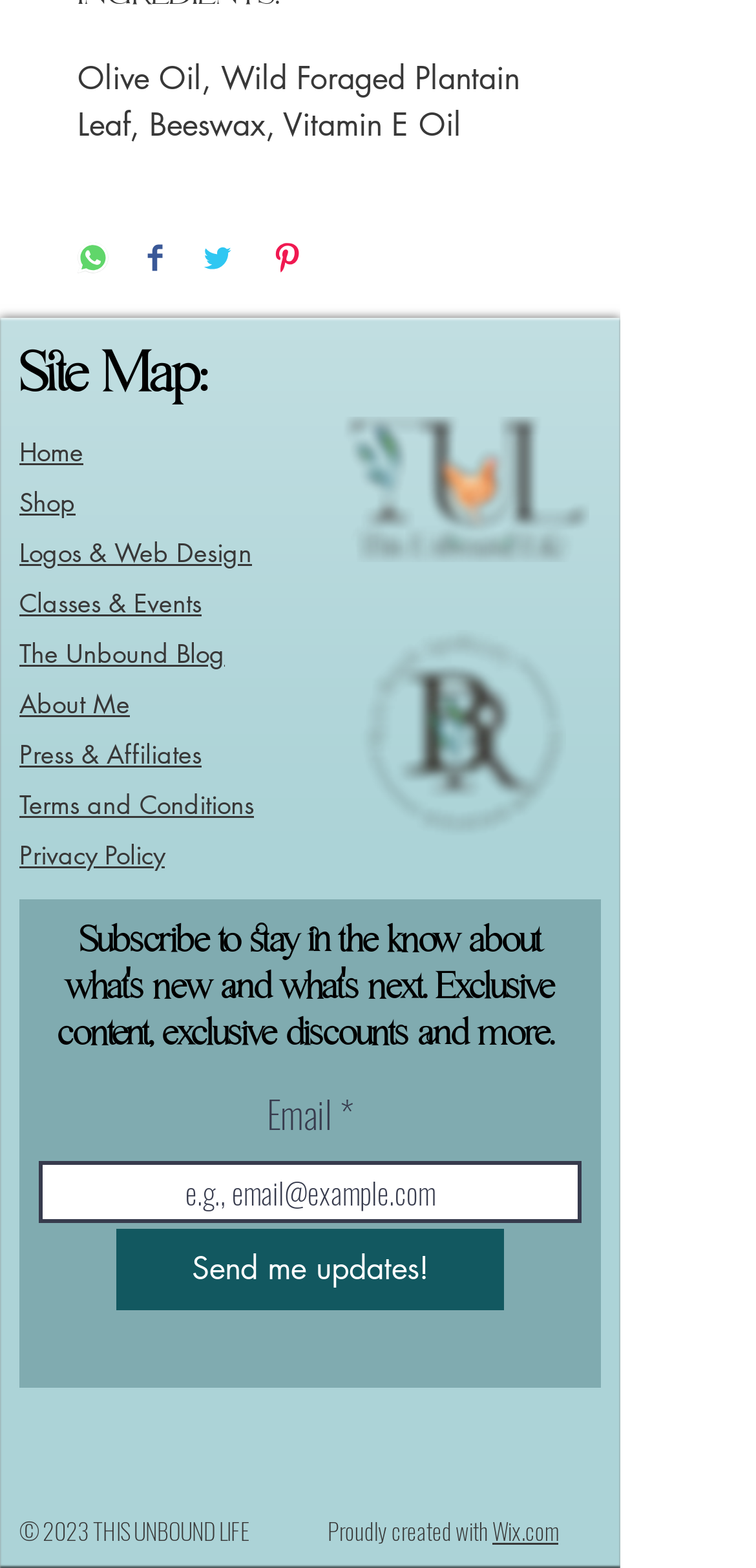Find the bounding box coordinates of the clickable area that will achieve the following instruction: "Check out the Unbound Blog".

[0.026, 0.405, 0.297, 0.428]